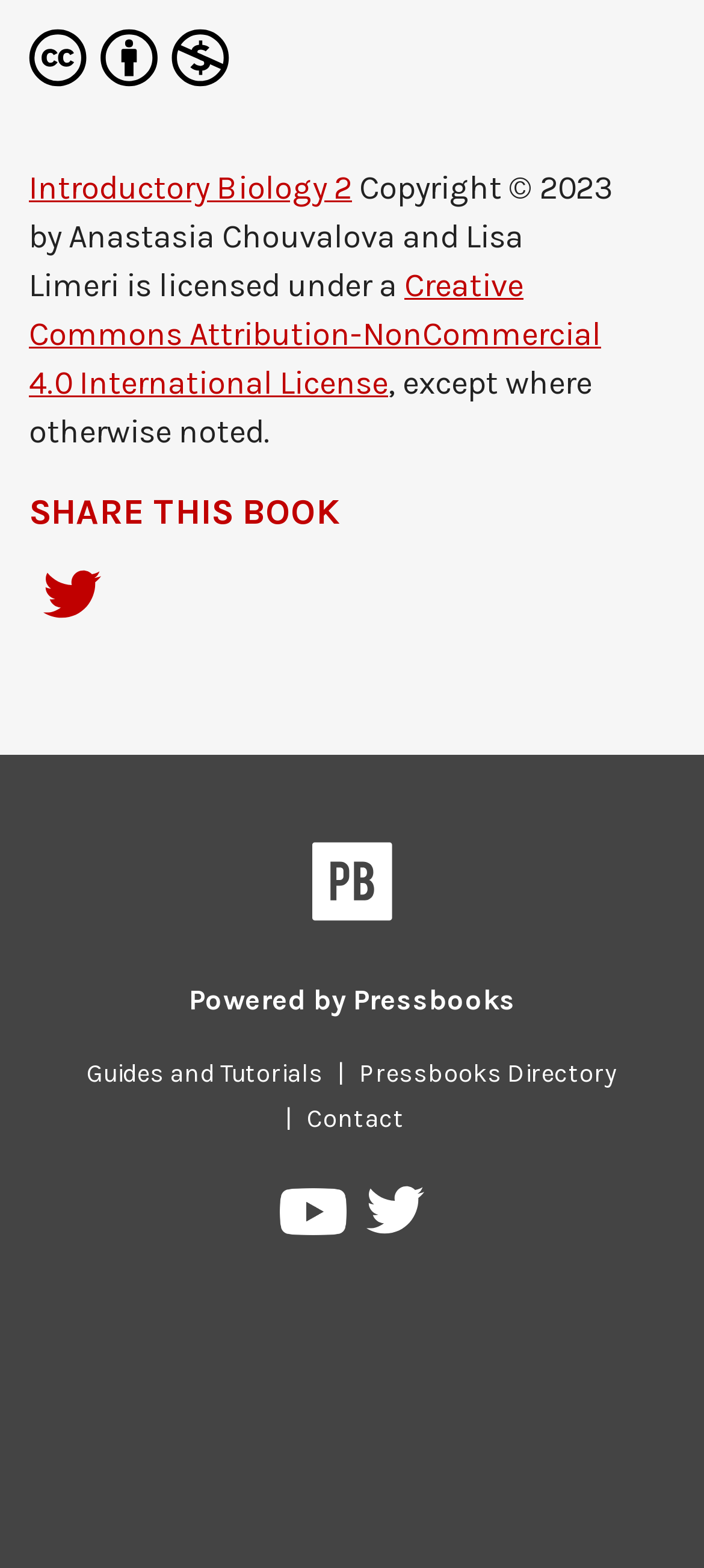Identify the bounding box of the HTML element described as: "Pressbooks on Twitter".

[0.52, 0.756, 0.602, 0.801]